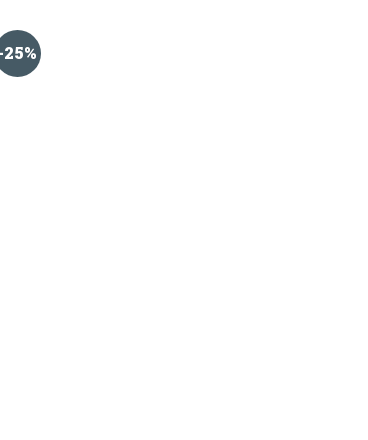Elaborate on all the key elements and details present in the image.

The image prominently displays a percentage discount of "-25%", indicating a reduction in price for a product featured nearby. This eye-catching label suggests a special promotional offer, likely related to a shoe rack or similar item on the webpage, aimed at attracting customers to make a purchase. The clear and bold presentation of the discount emphasizes the perceived value, making it an essential element for shoppers looking for deals on furniture or storage solutions.